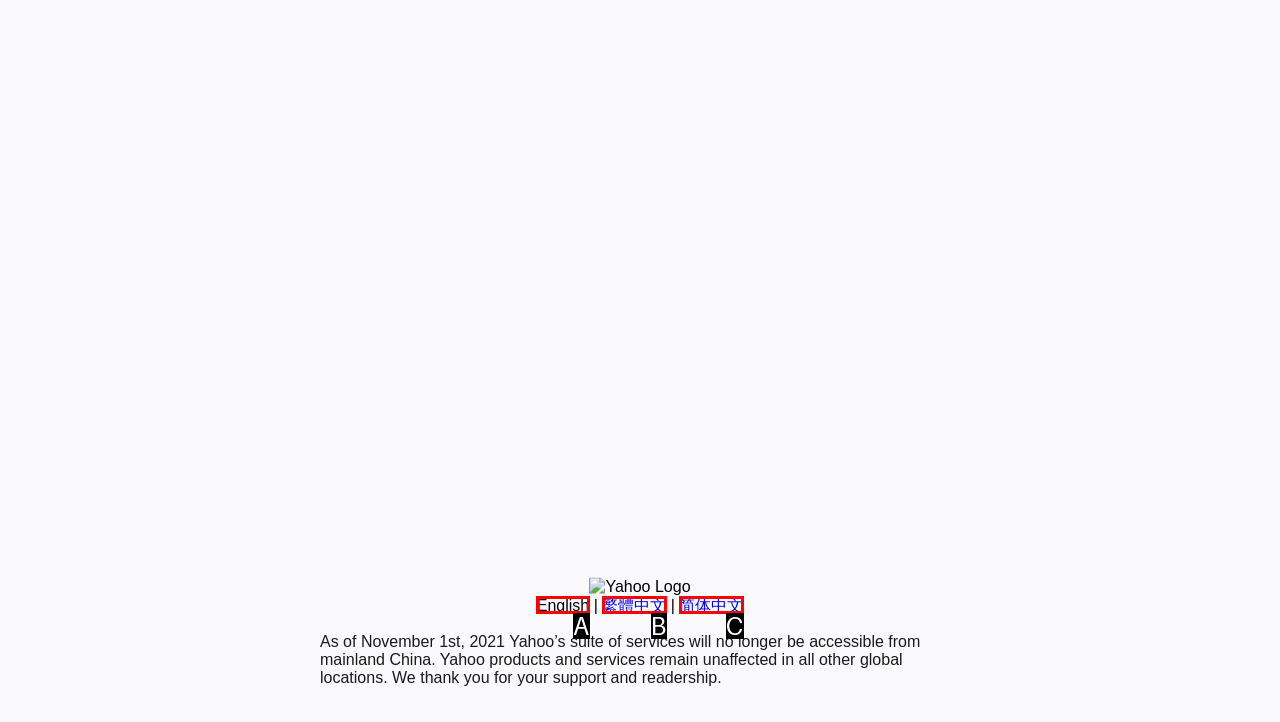Looking at the description: 繁體中文, identify which option is the best match and respond directly with the letter of that option.

B